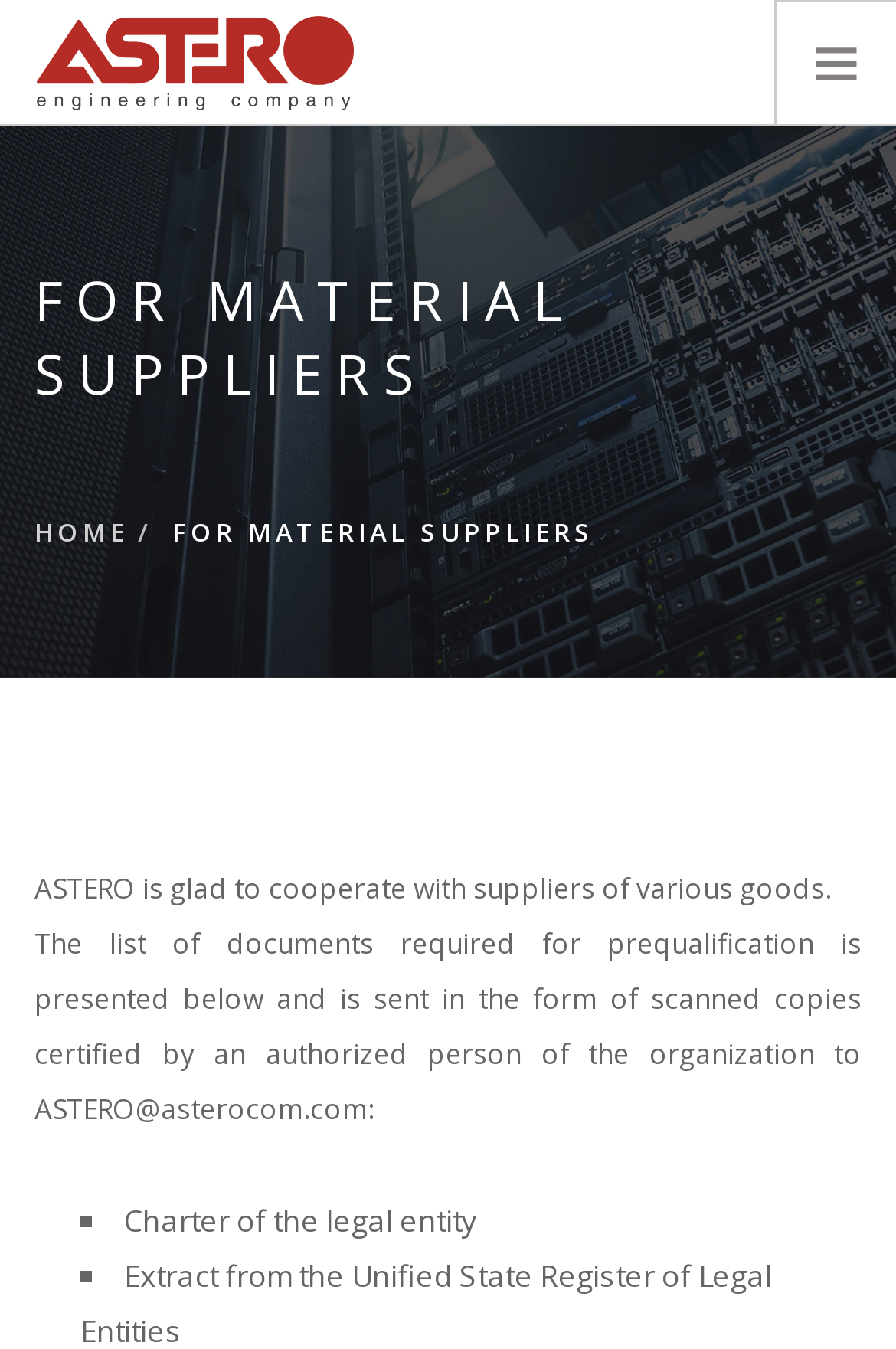How many links are there in the top navigation bar?
Answer the question based on the image using a single word or a brief phrase.

8